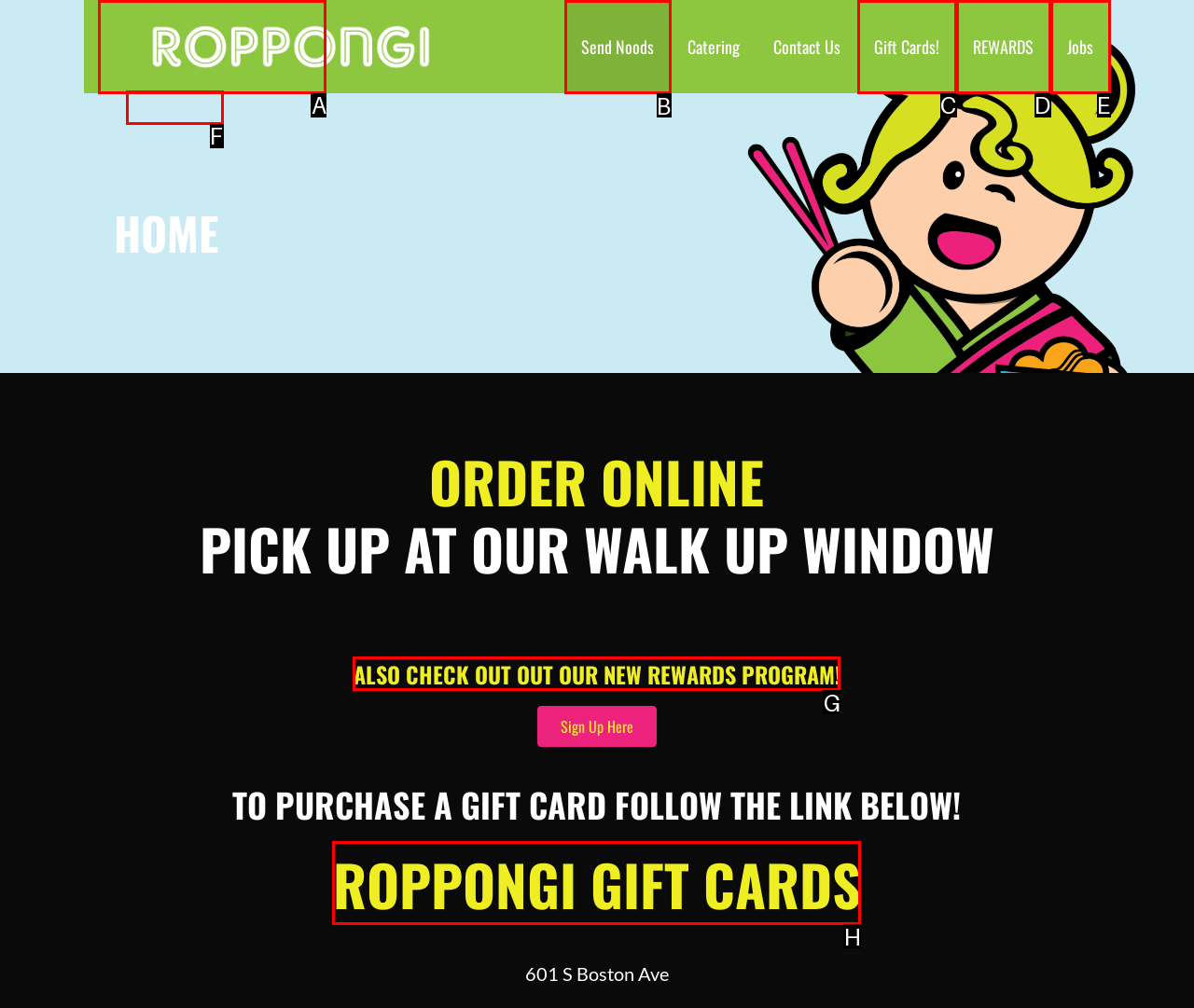Identify the correct letter of the UI element to click for this task: Read about Rafael's background
Respond with the letter from the listed options.

None